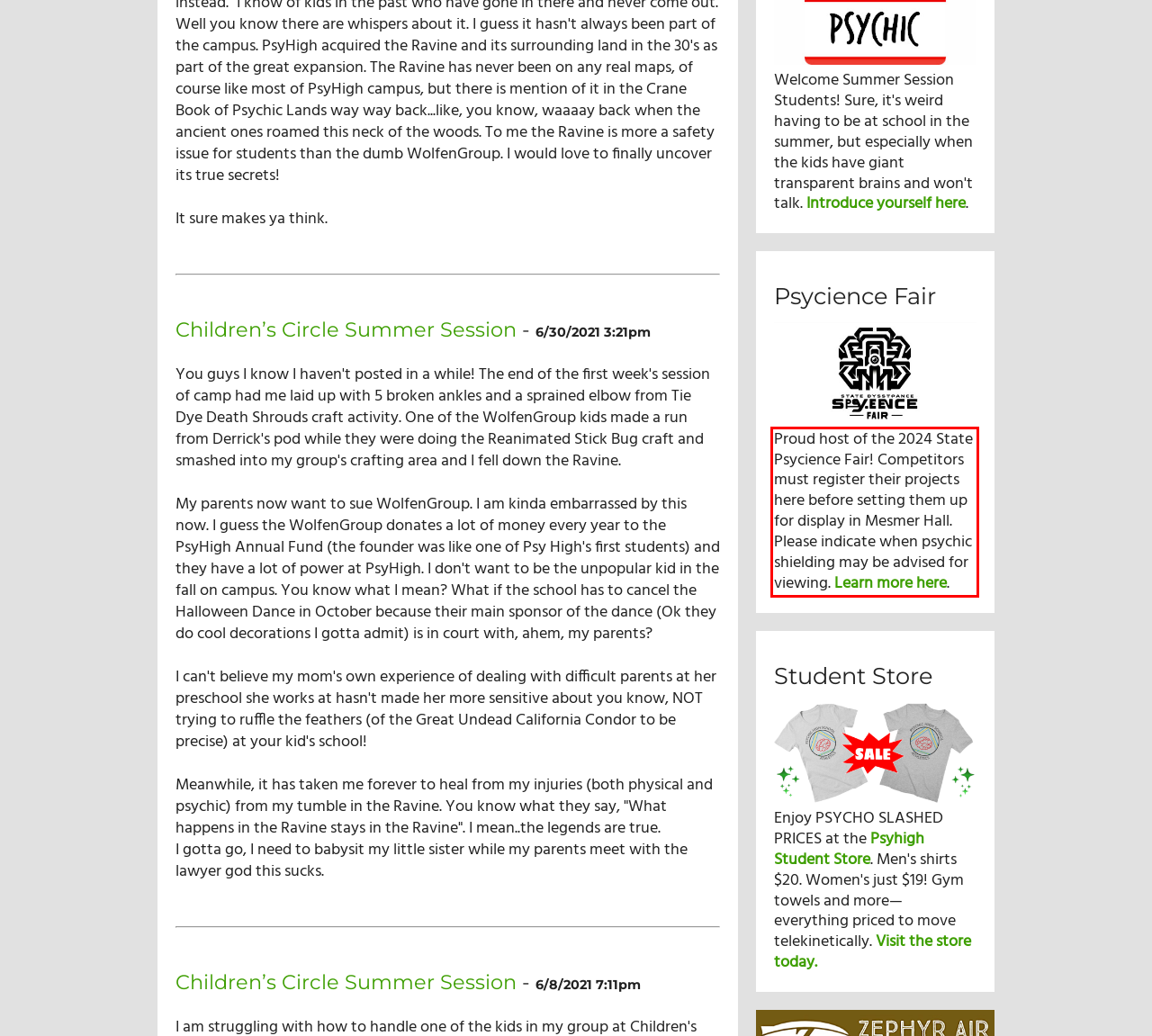You have a screenshot of a webpage with a red bounding box. Use OCR to generate the text contained within this red rectangle.

Proud host of the 2024 State Psycience Fair! Competitors must register their projects here before setting them up for display in Mesmer Hall. Please indicate when psychic shielding may be advised for viewing. Learn more here.